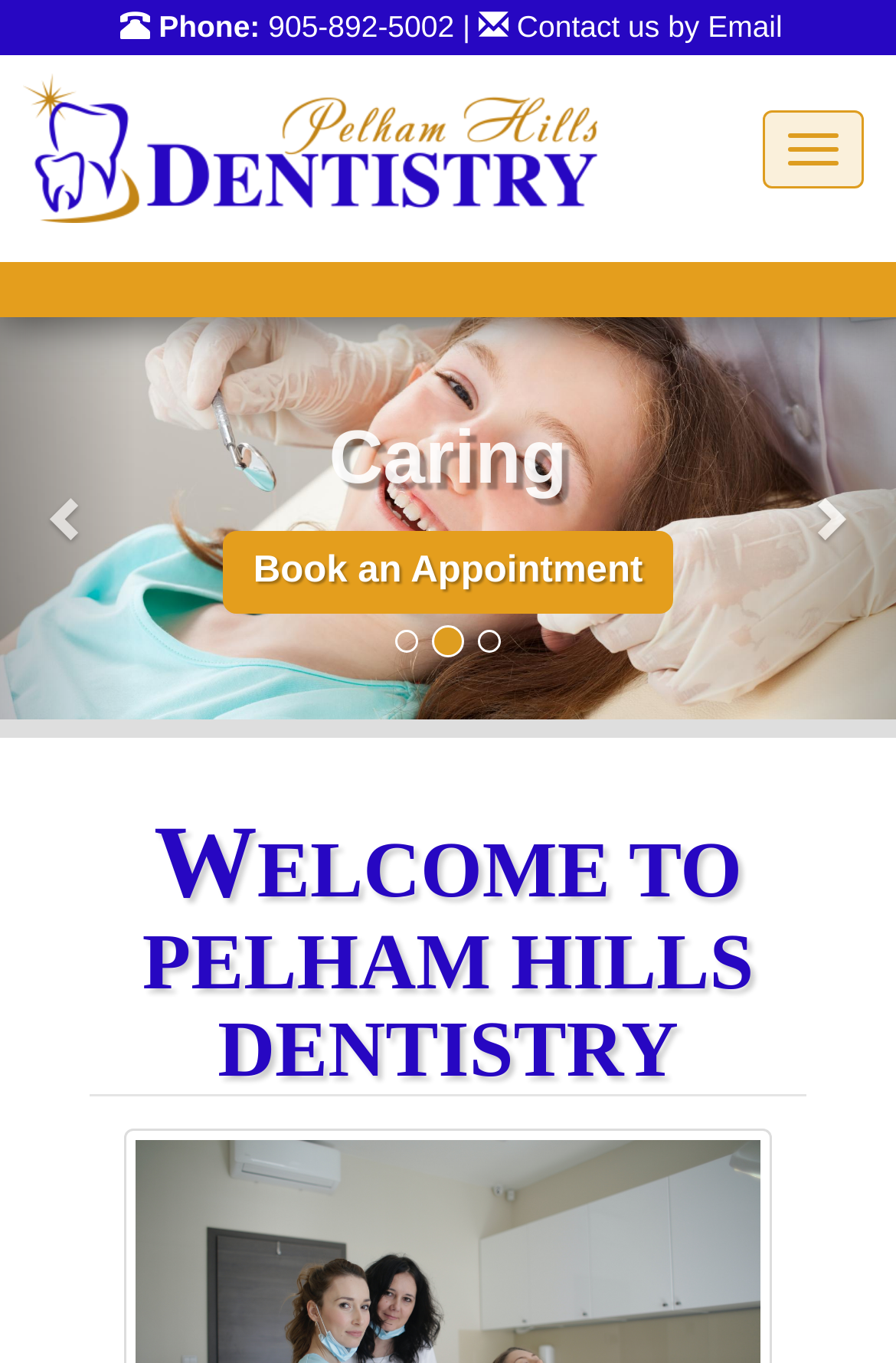Carefully examine the image and provide an in-depth answer to the question: How can I contact Pelham Hills Dentistry by email?

I found the email contact information by looking at the top section of the webpage, where it says 'Phone:' followed by a link that says 'Contact us by Email'.